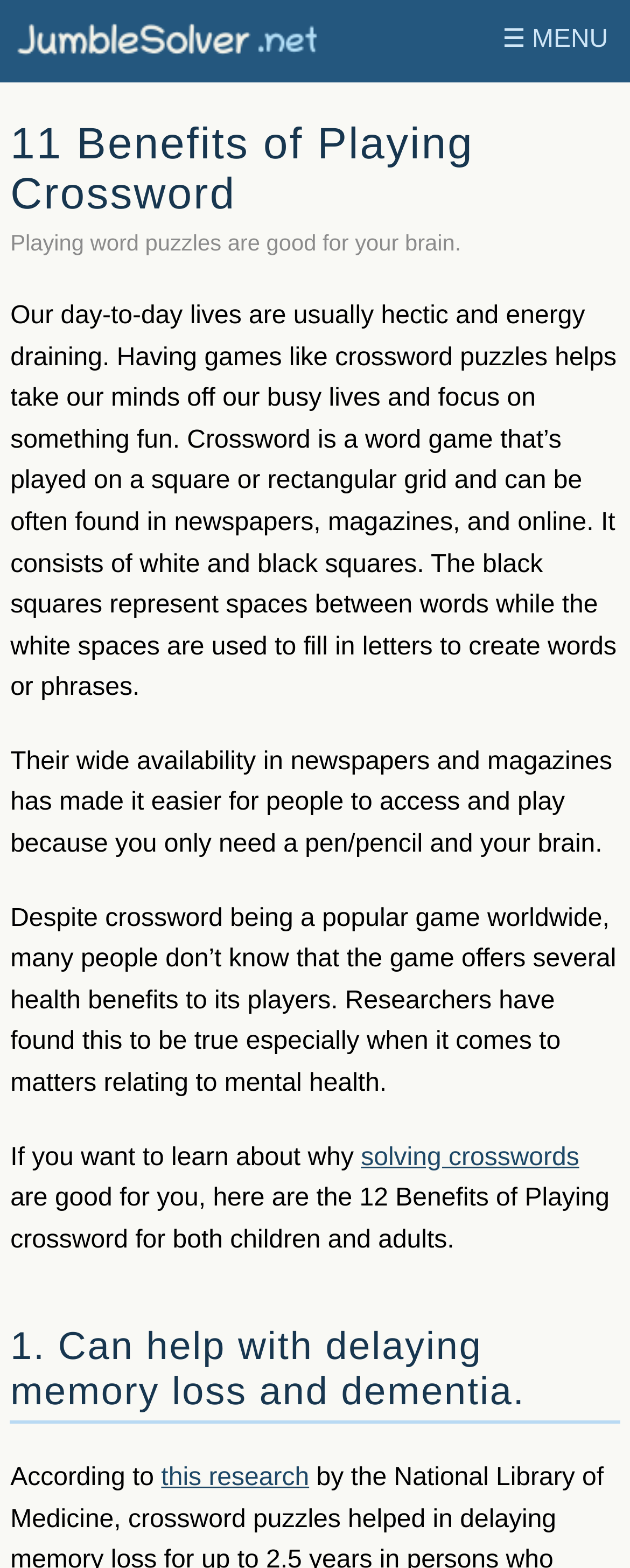Show the bounding box coordinates for the HTML element described as: "parent_node: ☰ MENU".

[0.008, 0.005, 0.521, 0.052]